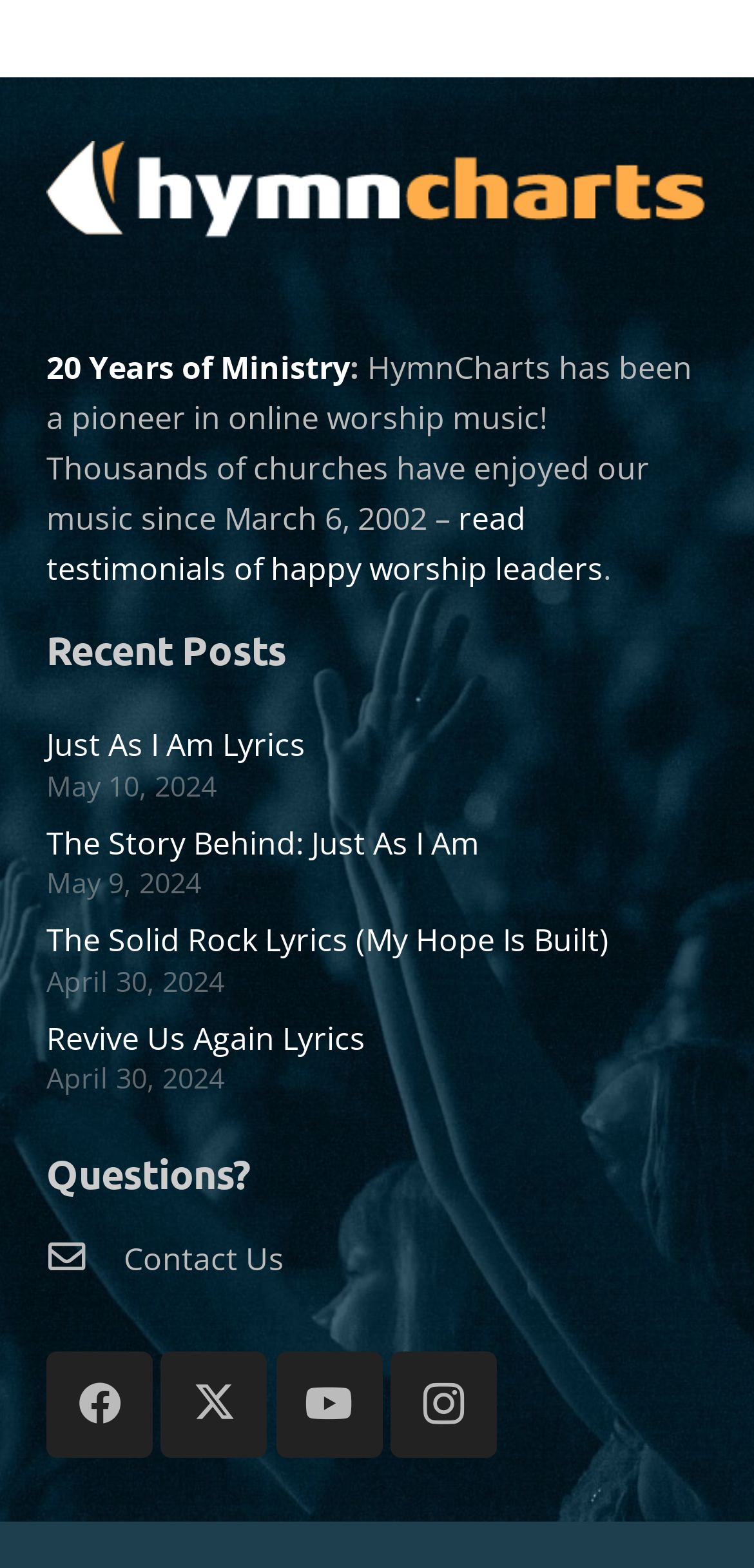How many recent posts are listed?
Please provide a comprehensive answer based on the visual information in the image.

The answer can be found by counting the number of links under the 'Recent Posts' heading, which are 'Just As I Am Lyrics', 'The Story Behind: Just As I Am', 'The Solid Rock Lyrics (My Hope Is Built)', and 'Revive Us Again Lyrics'.